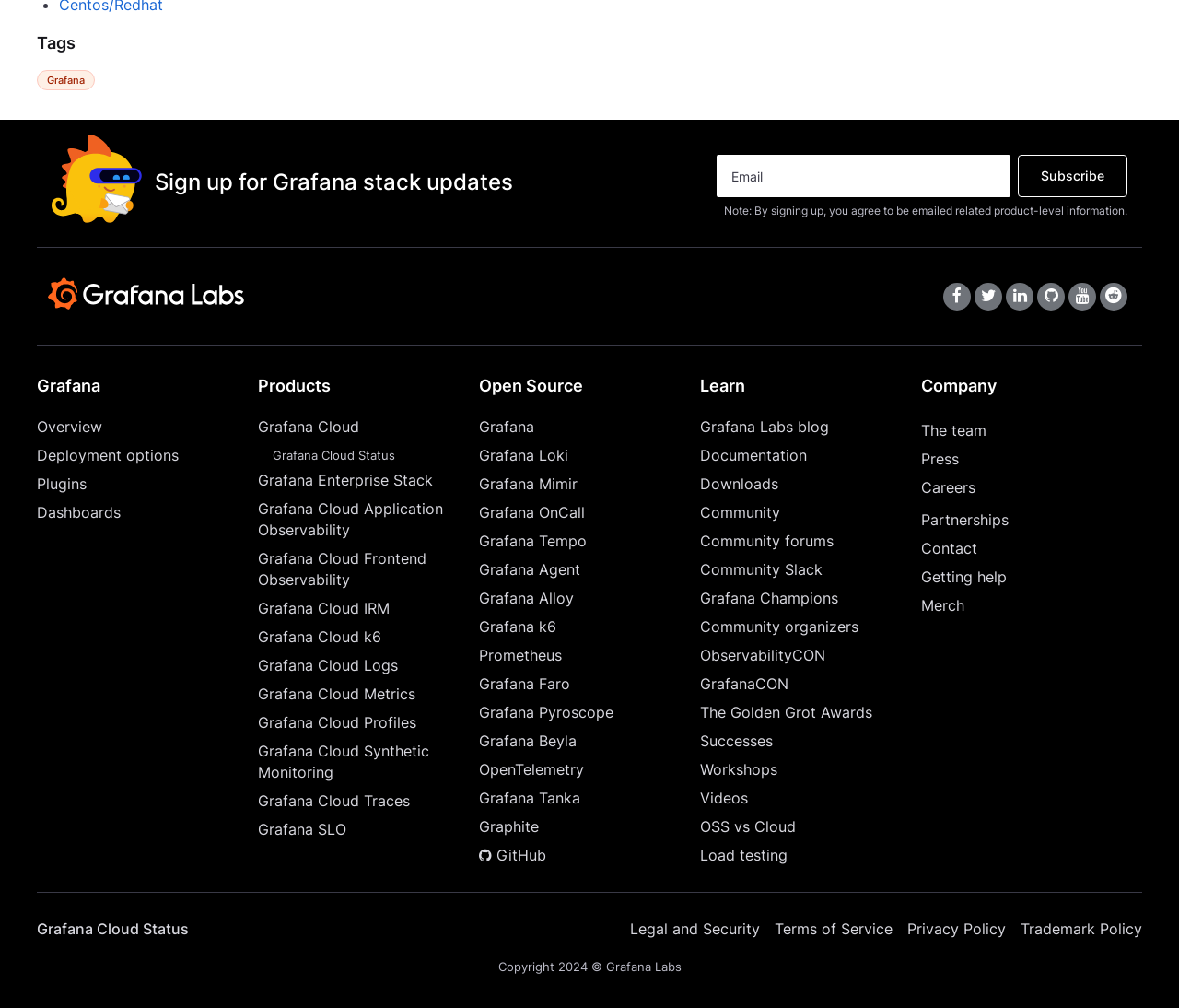What is the purpose of the textbox?
Answer the question with a detailed and thorough explanation.

The textbox is labeled as 'Email' and is required, suggesting that it is used to input an email address, likely for subscription or registration purposes.